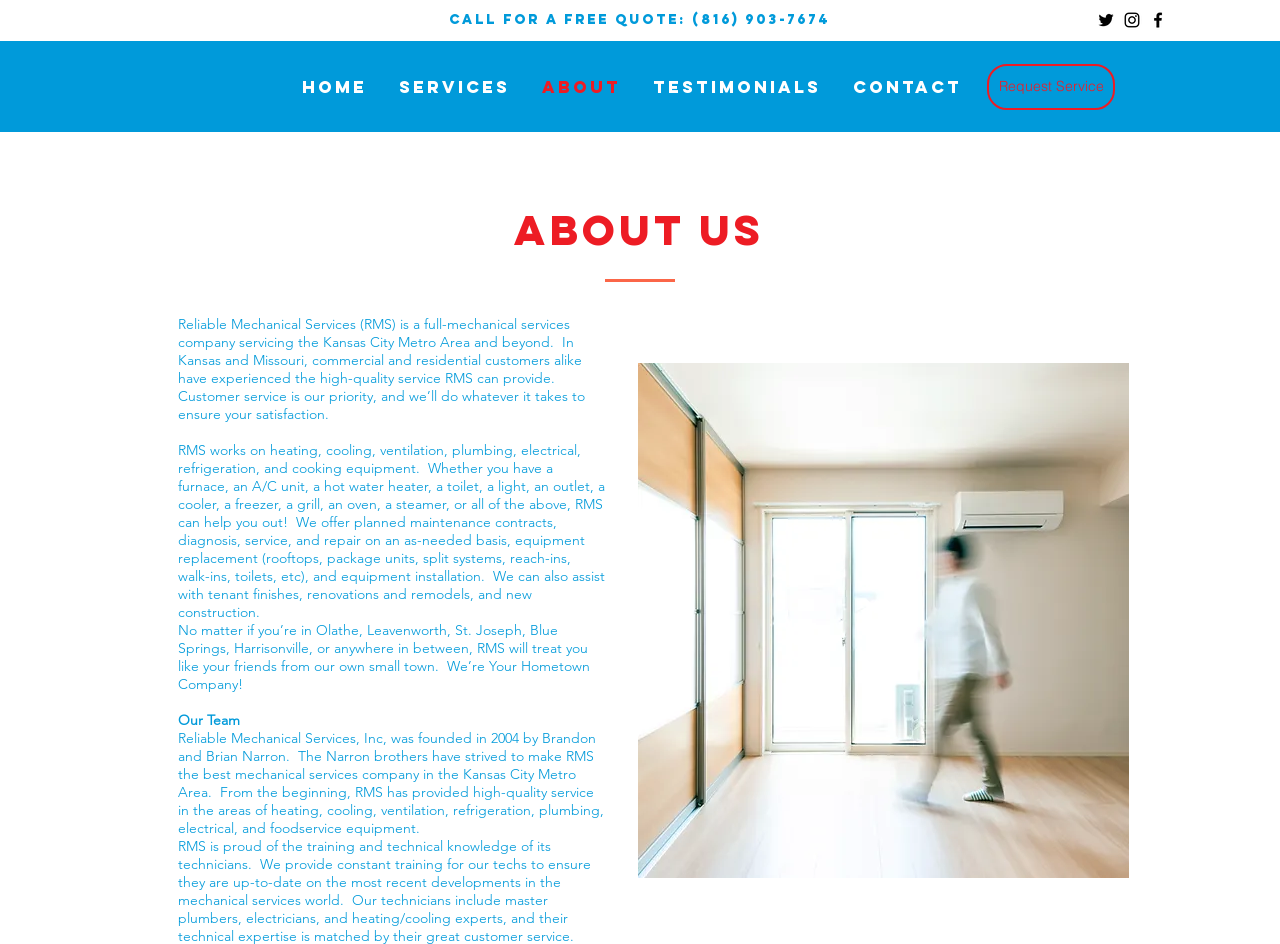Can you look at the image and give a comprehensive answer to the question:
How many social media links are there?

I counted the number of link elements under the 'Social Bar' list, which are Twitter, Instagram, and Facebook, so there are 3 social media links.